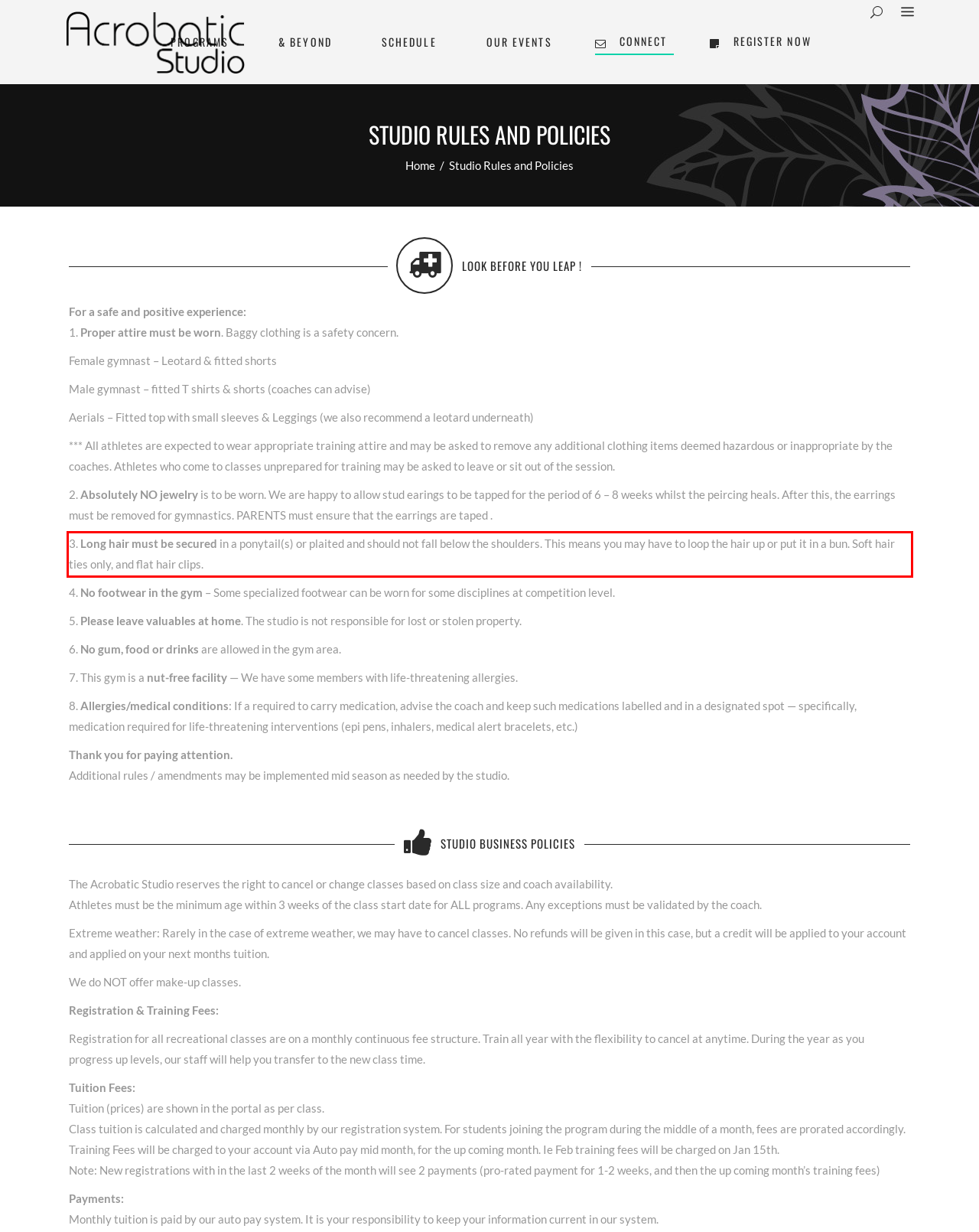Please extract the text content from the UI element enclosed by the red rectangle in the screenshot.

3. Long hair must be secured in a ponytail(s) or plaited and should not fall below the shoulders. This means you may have to loop the hair up or put it in a bun. Soft hair ties only, and flat hair clips.